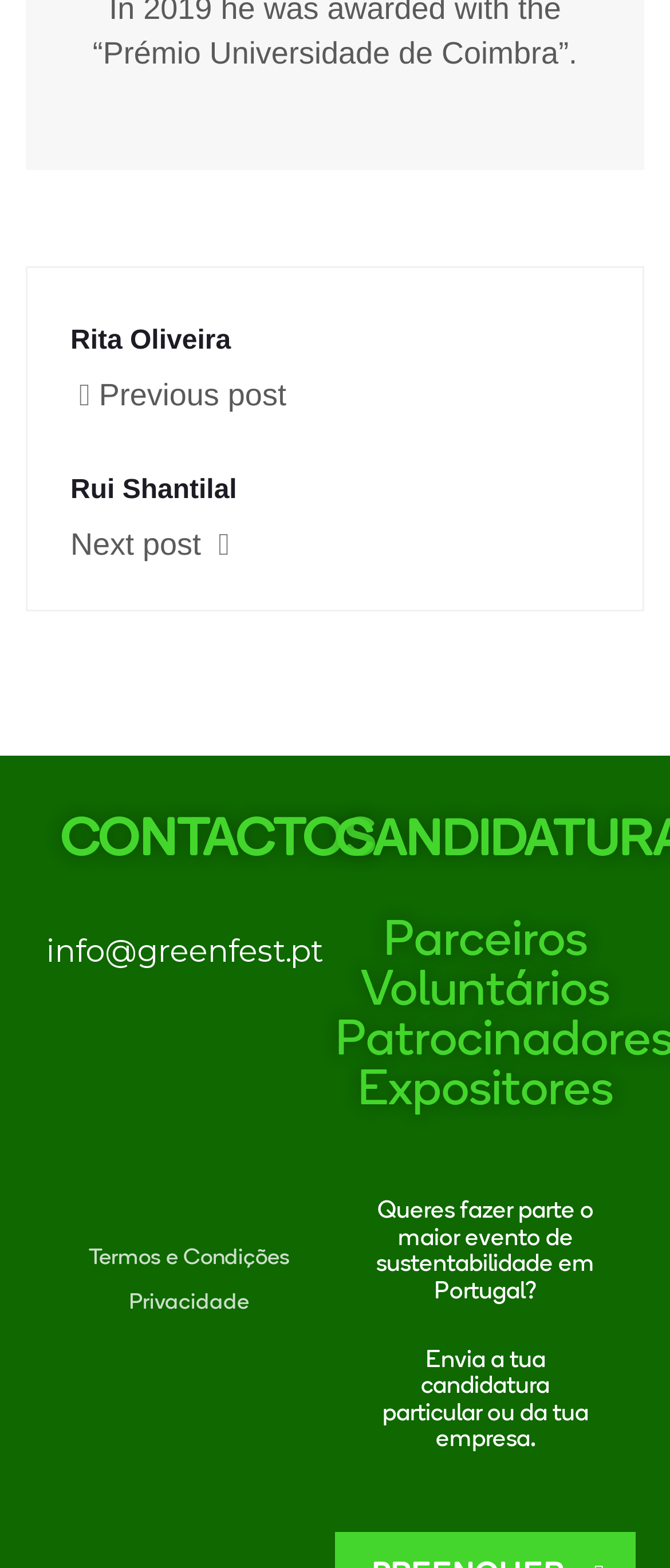Look at the image and give a detailed response to the following question: What is the purpose of the webpage?

I inferred the purpose of the webpage by looking at the overall structure and content of the webpage. The presence of headings like 'CONTACTOS' and 'CANDIDATURAS' suggests that the webpage is related to an event, and the static text elements provide information about the event.